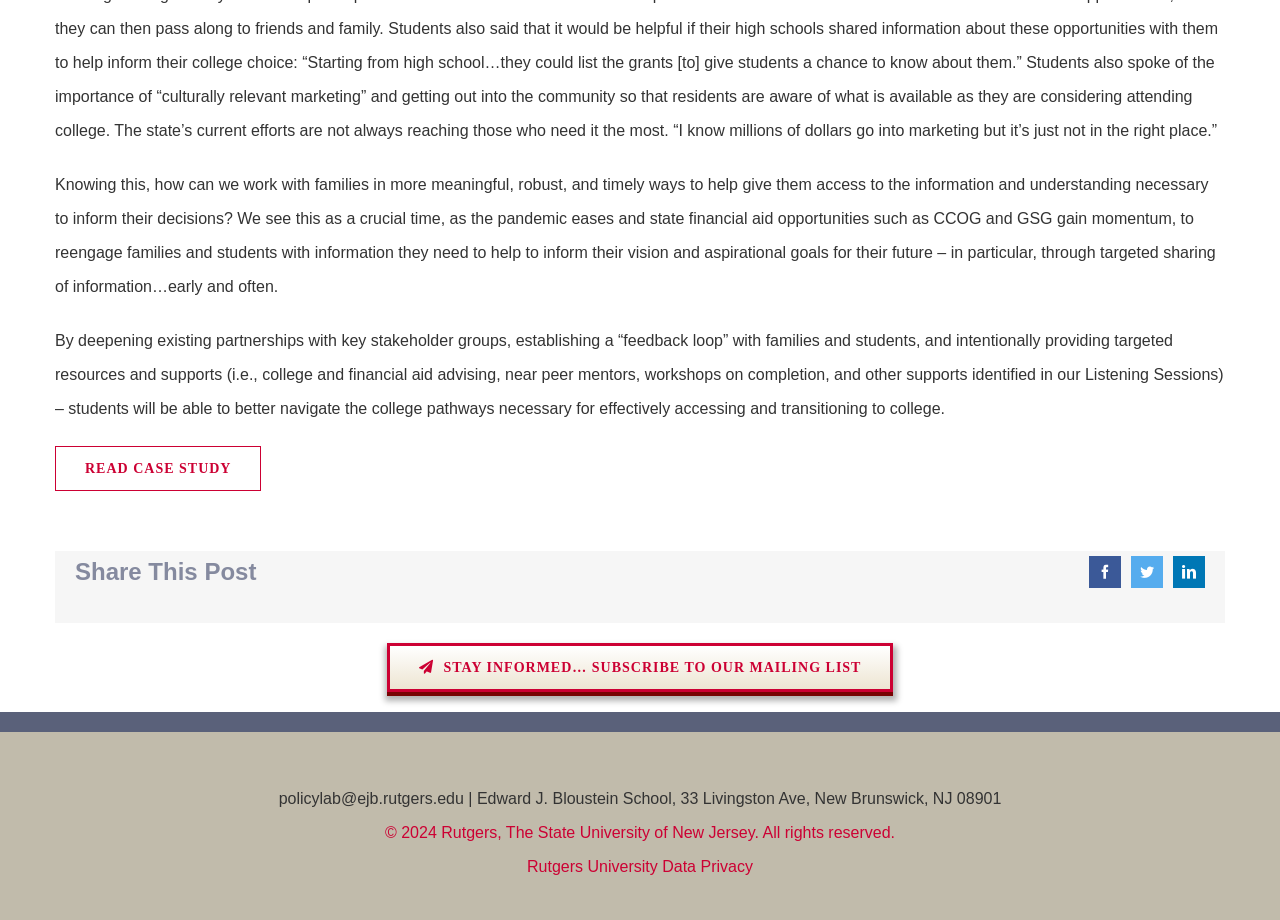Provide the bounding box coordinates in the format (top-left x, top-left y, bottom-right x, bottom-right y). All values are floating point numbers between 0 and 1. Determine the bounding box coordinate of the UI element described as: READ CASE STUDY

[0.043, 0.485, 0.204, 0.534]